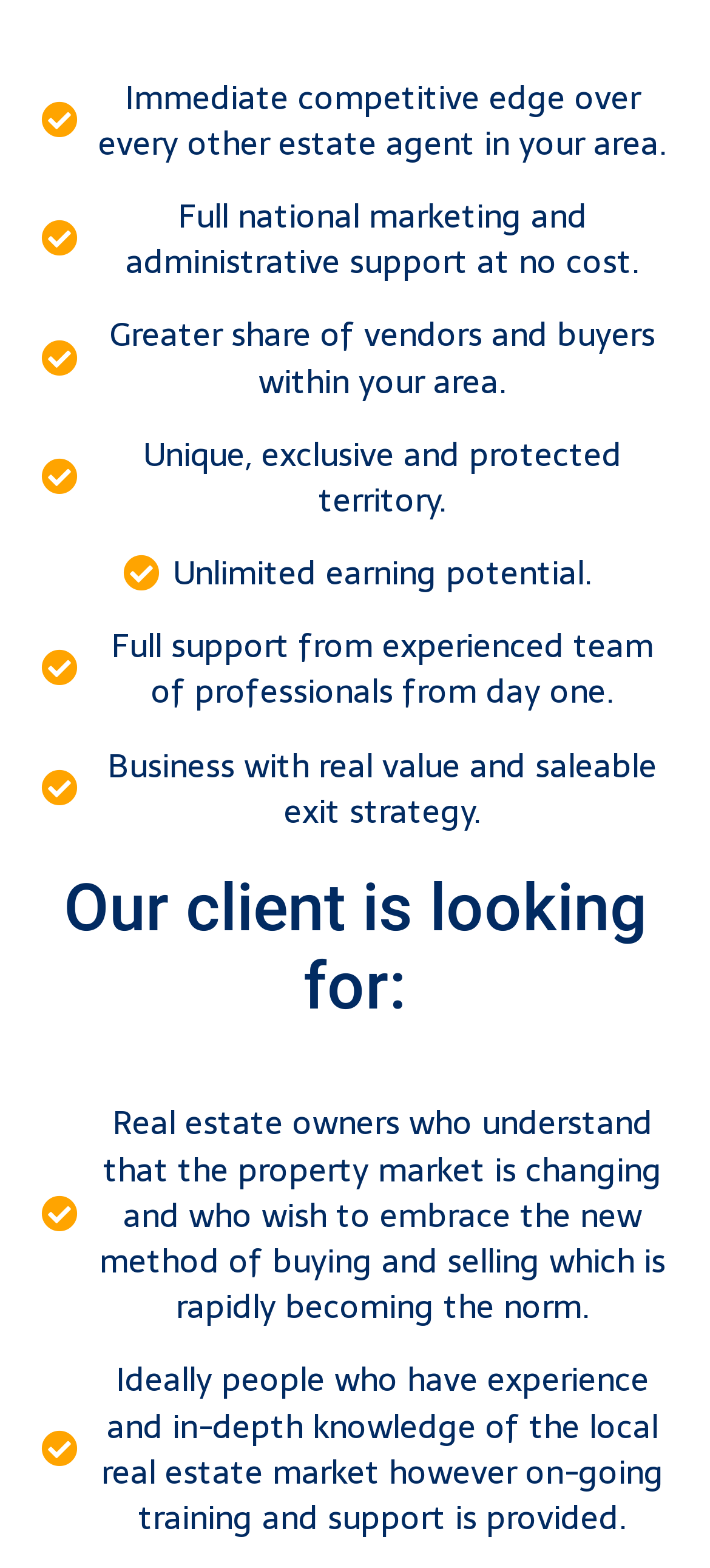Find the bounding box coordinates for the area you need to click to carry out the instruction: "Discover the benefits of full national marketing support". The coordinates should be four float numbers between 0 and 1, indicated as [left, top, right, bottom].

[0.051, 0.123, 0.949, 0.181]